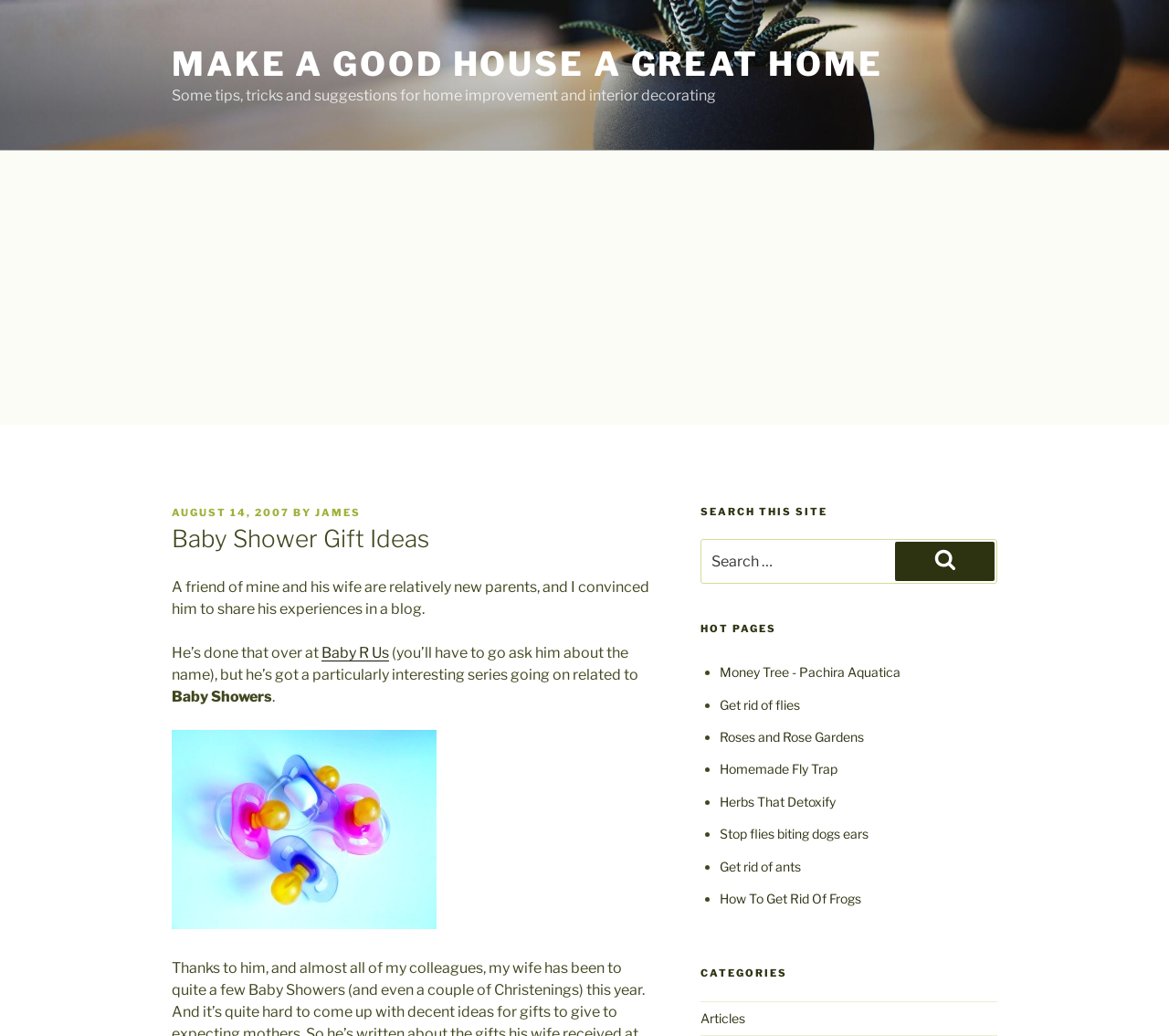Locate the bounding box coordinates of the element that should be clicked to fulfill the instruction: "Visit 'Baby R Us'".

[0.275, 0.622, 0.333, 0.639]